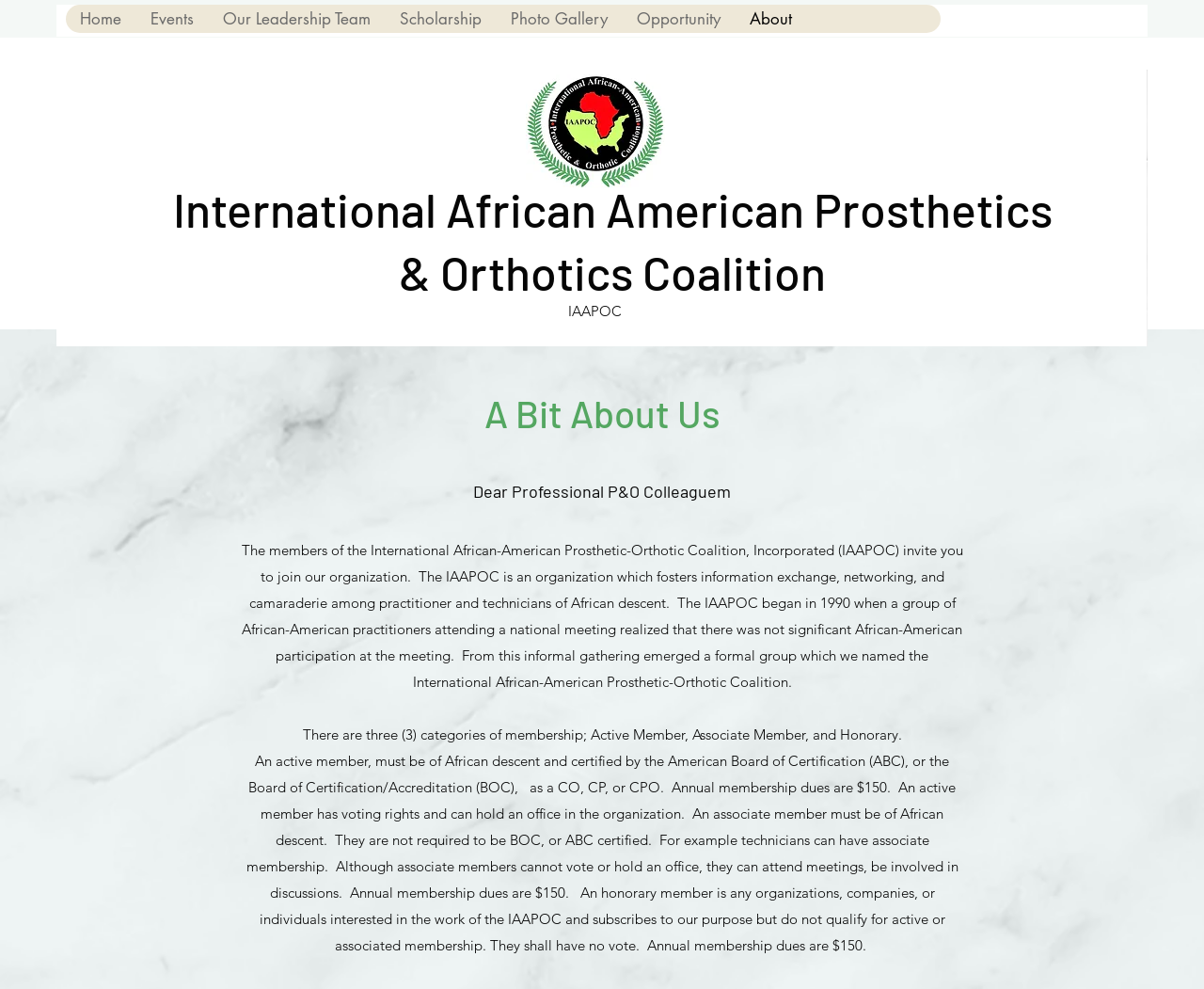Find the bounding box coordinates for the element described here: "Photo Gallery".

[0.412, 0.005, 0.516, 0.033]